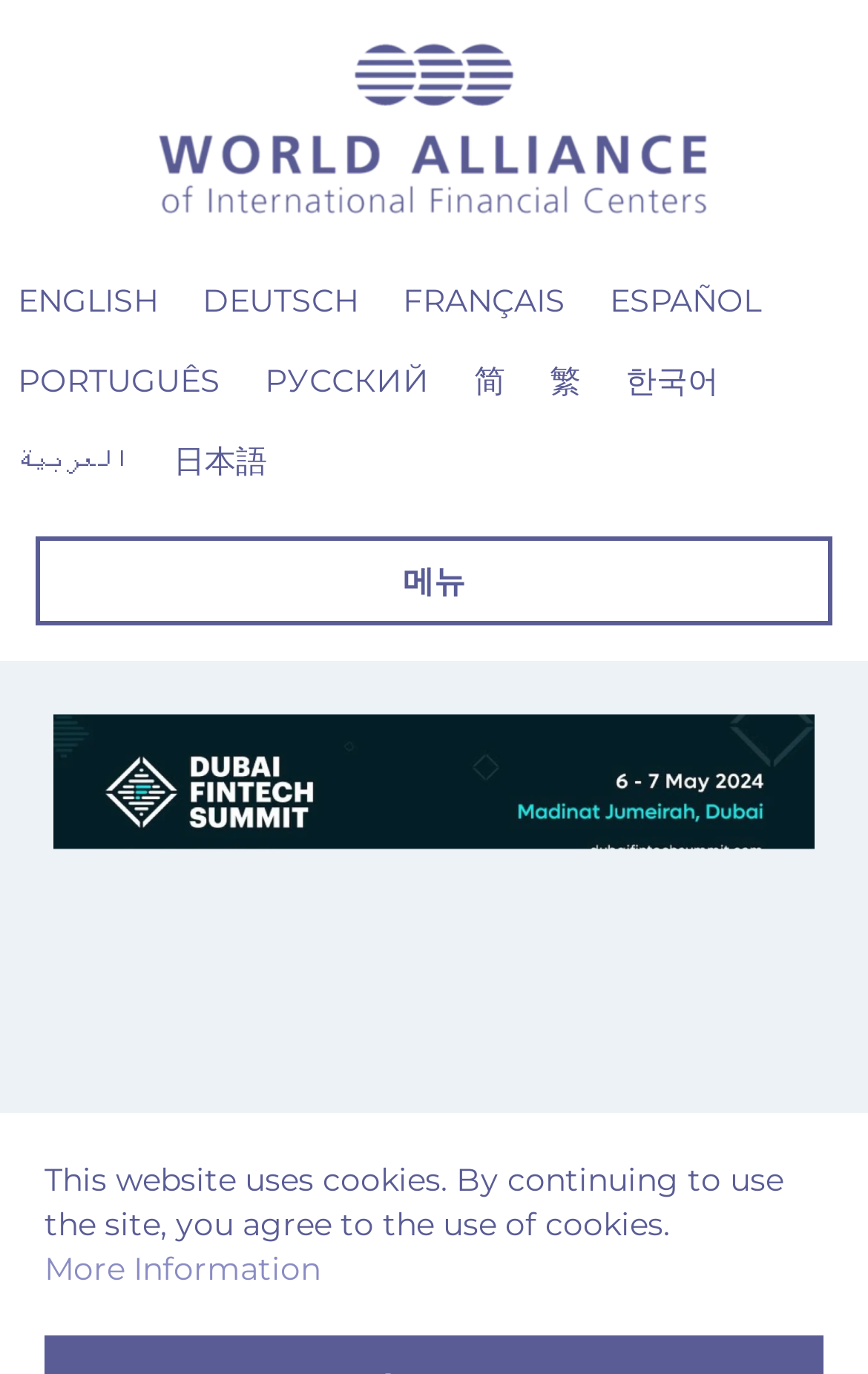From the webpage screenshot, predict the bounding box of the UI element that matches this description: "繁".

[0.633, 0.262, 0.669, 0.292]